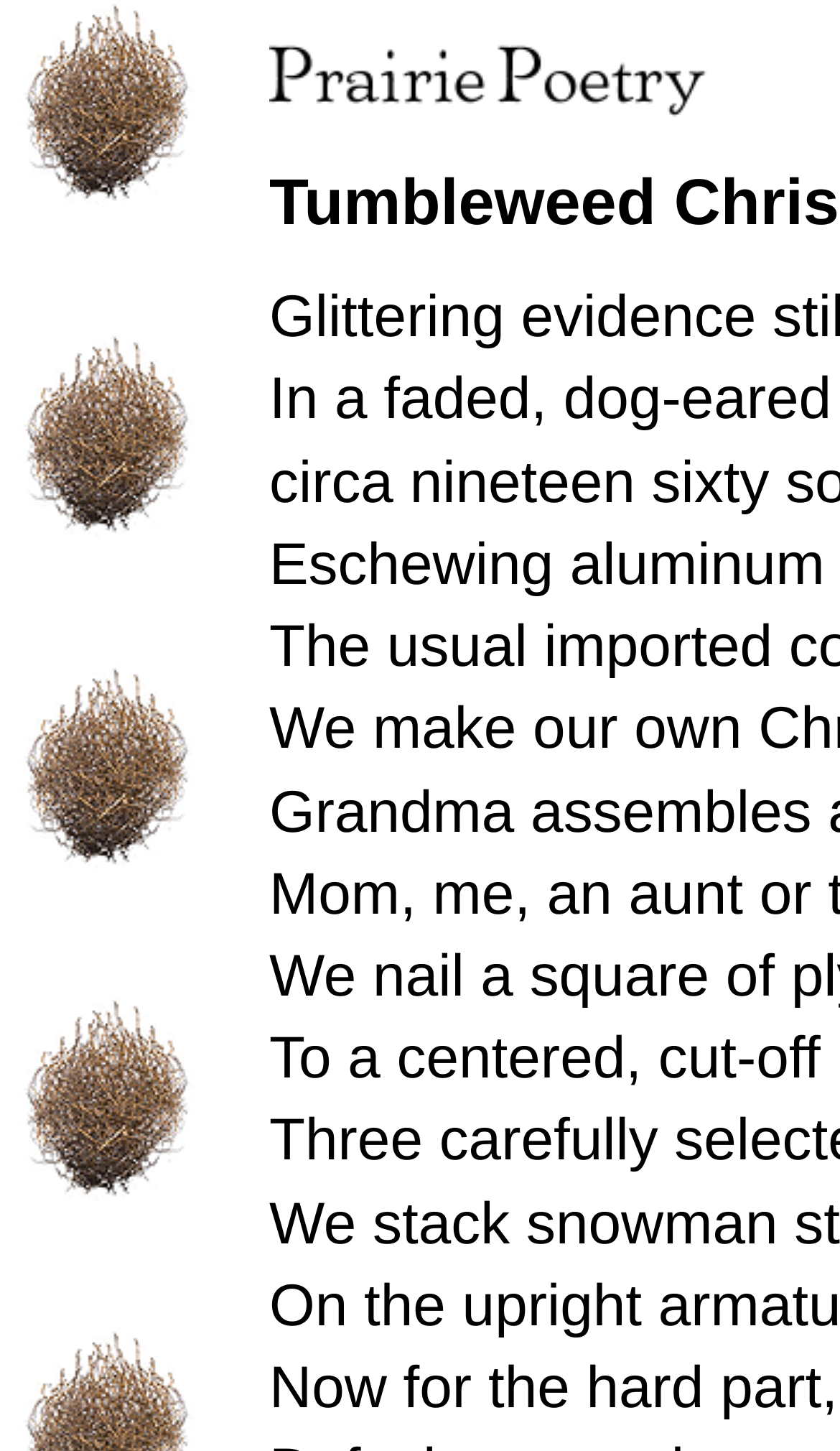Create a detailed summary of the webpage's content and design.

The webpage is titled "Prairie Poetry: Cass Bruton - Tumbleweed Christmas". At the top-left corner, there is a small image within a link, which is positioned closely to the top edge of the page. 

To the right of this image, there is a larger image with the text "Prairie Poetry" on it, which is also a link. This image is positioned slightly below the top edge of the page and takes up a significant portion of the page's width. 

There are three empty table cells below the images, stacked vertically, which do not contain any text or images.